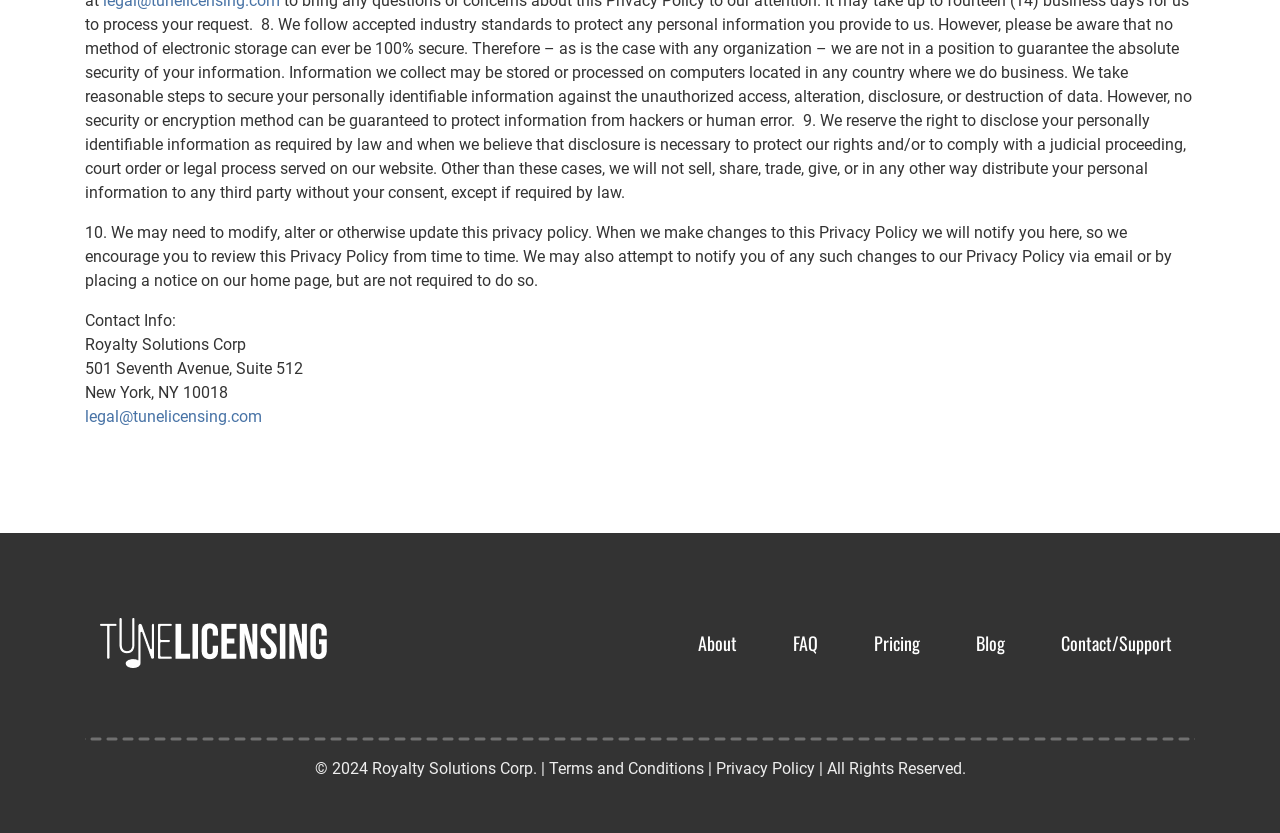Identify the bounding box coordinates of the region that should be clicked to execute the following instruction: "send an email to legal@tunelicensing.com".

[0.066, 0.489, 0.205, 0.512]